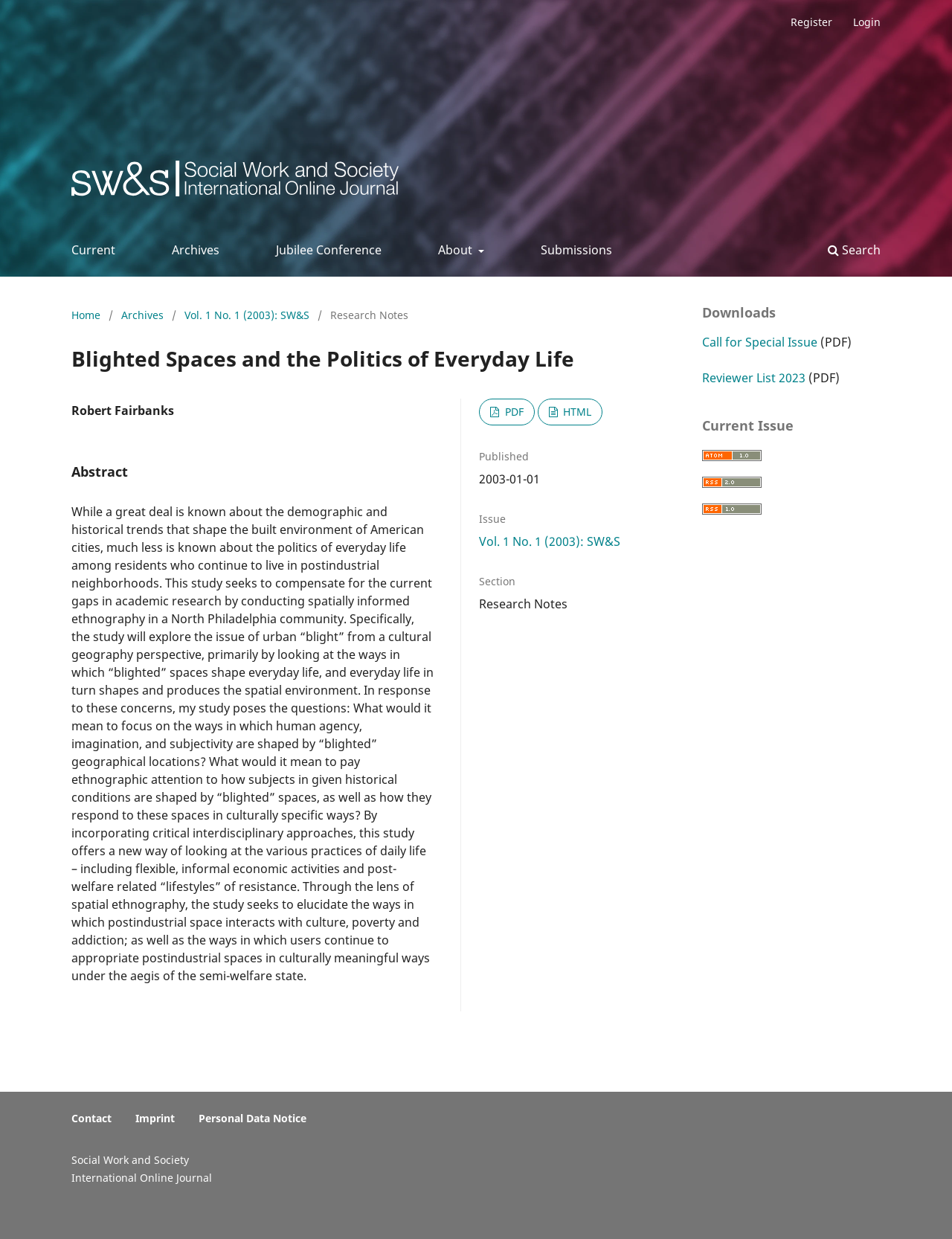Please find the bounding box coordinates of the element's region to be clicked to carry out this instruction: "view the current issue".

[0.738, 0.336, 0.934, 0.351]